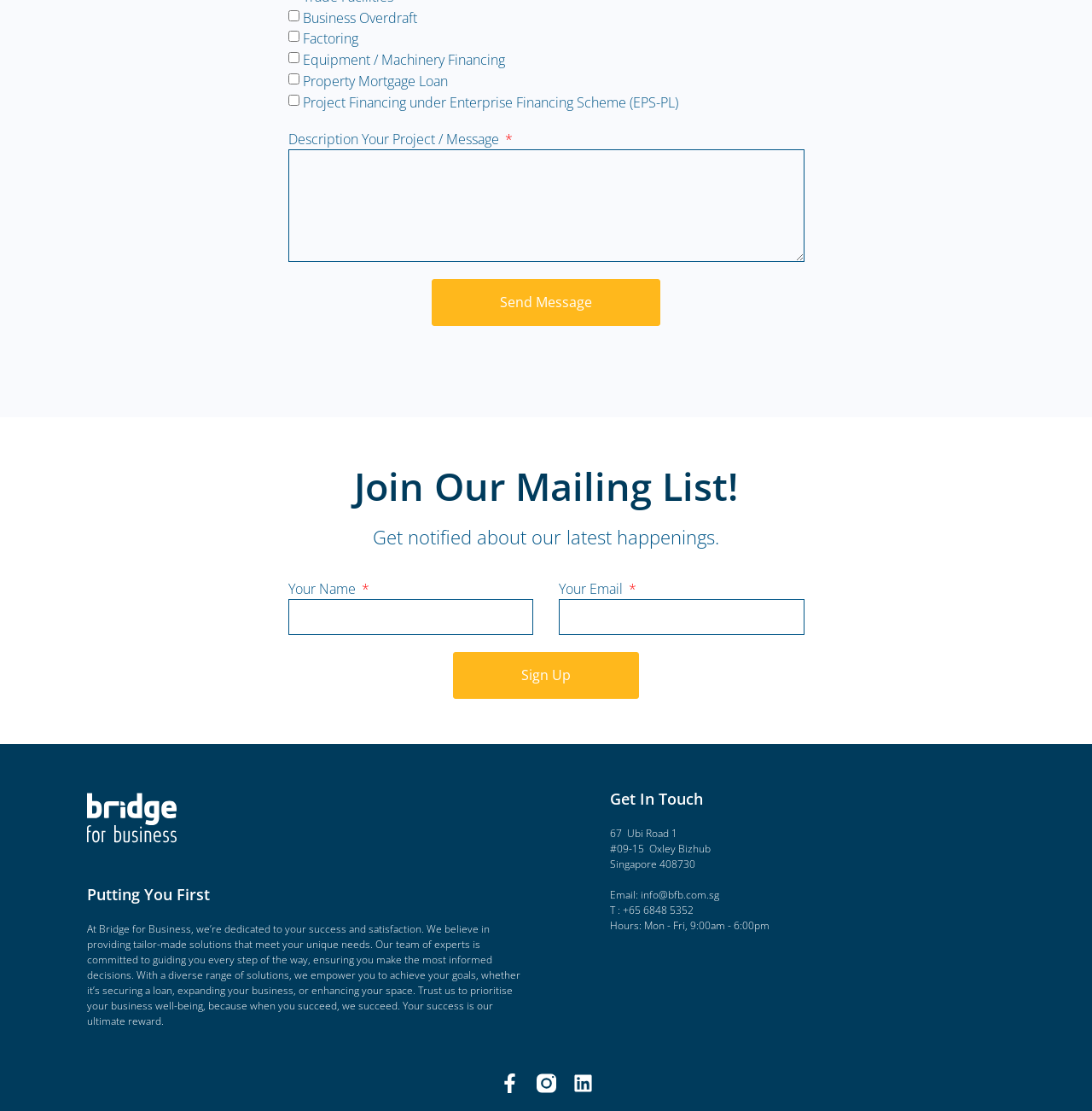Locate the bounding box of the user interface element based on this description: "Facebook-f".

[0.457, 0.966, 0.475, 0.984]